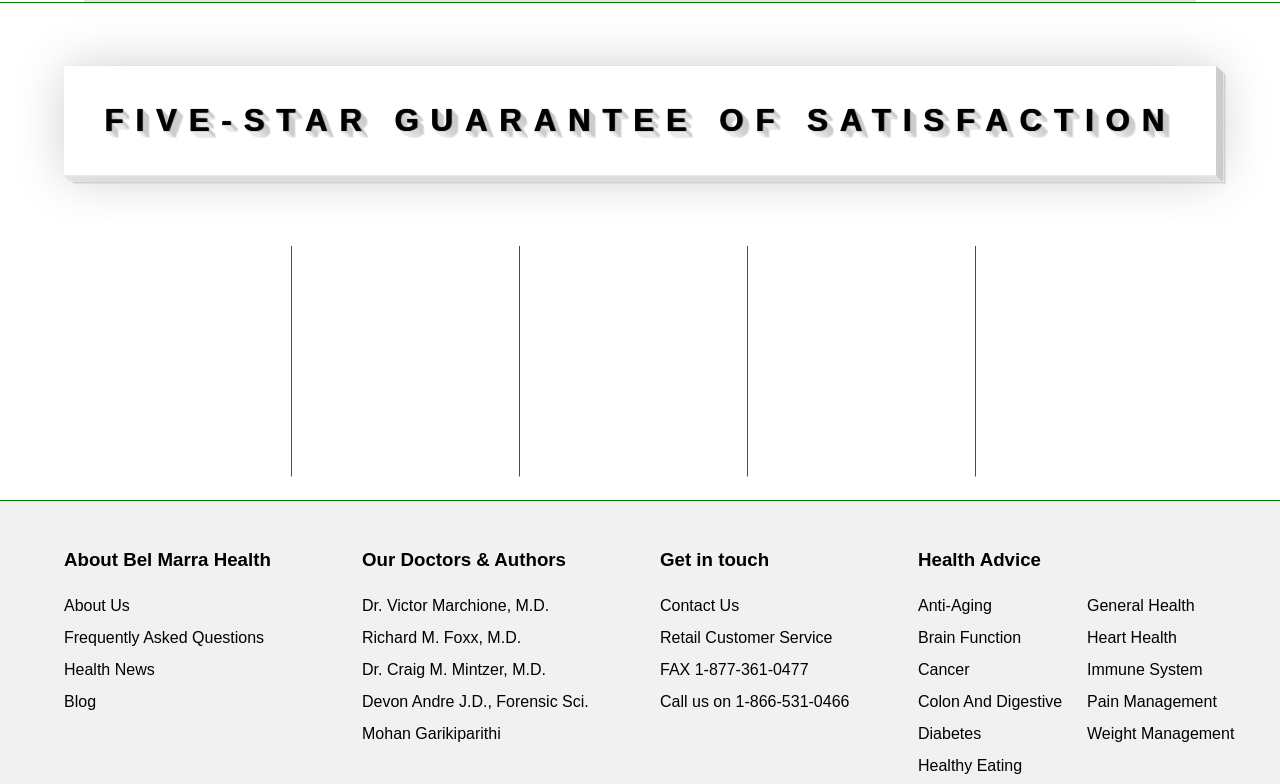Answer the question using only one word or a concise phrase: What is the purpose of the image 'picture for presentation purpose 8'?

Presentation purpose